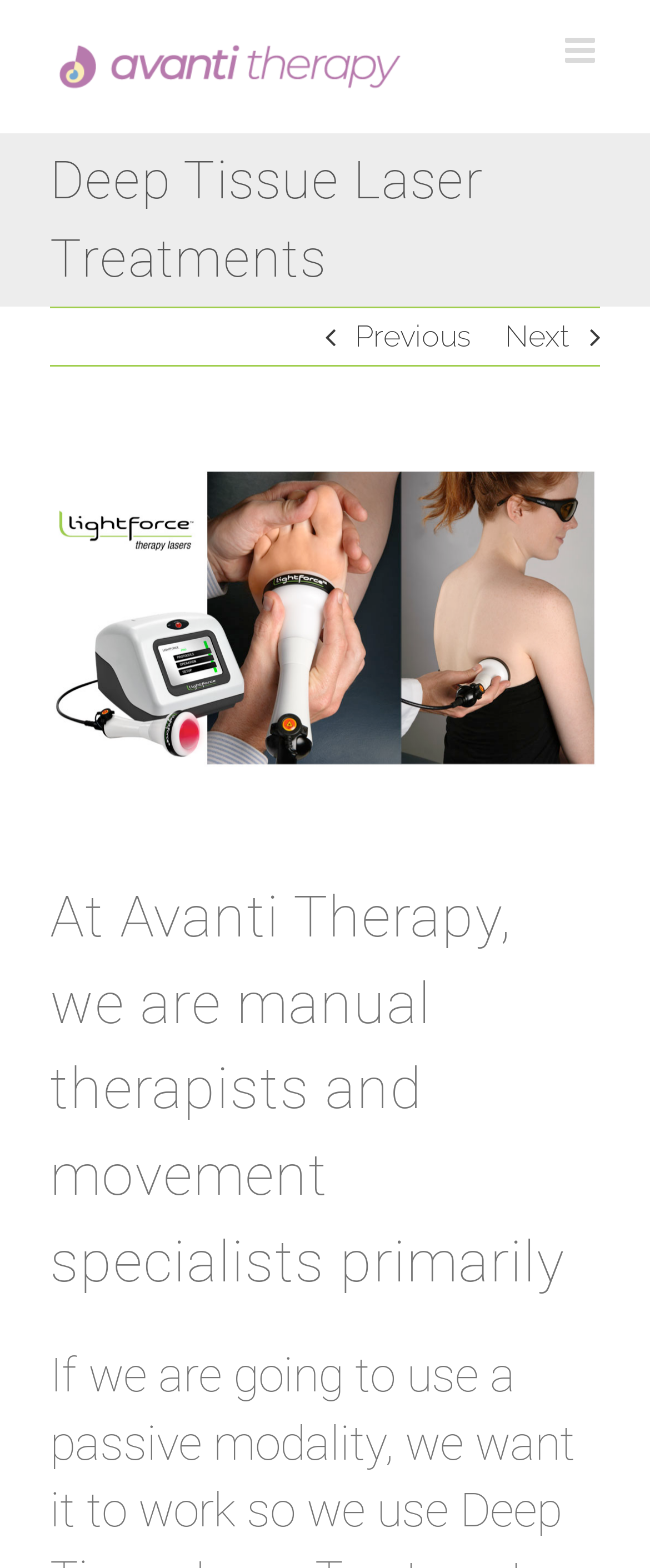Find the bounding box coordinates corresponding to the UI element with the description: "Next". The coordinates should be formatted as [left, top, right, bottom], with values as floats between 0 and 1.

[0.777, 0.197, 0.877, 0.233]